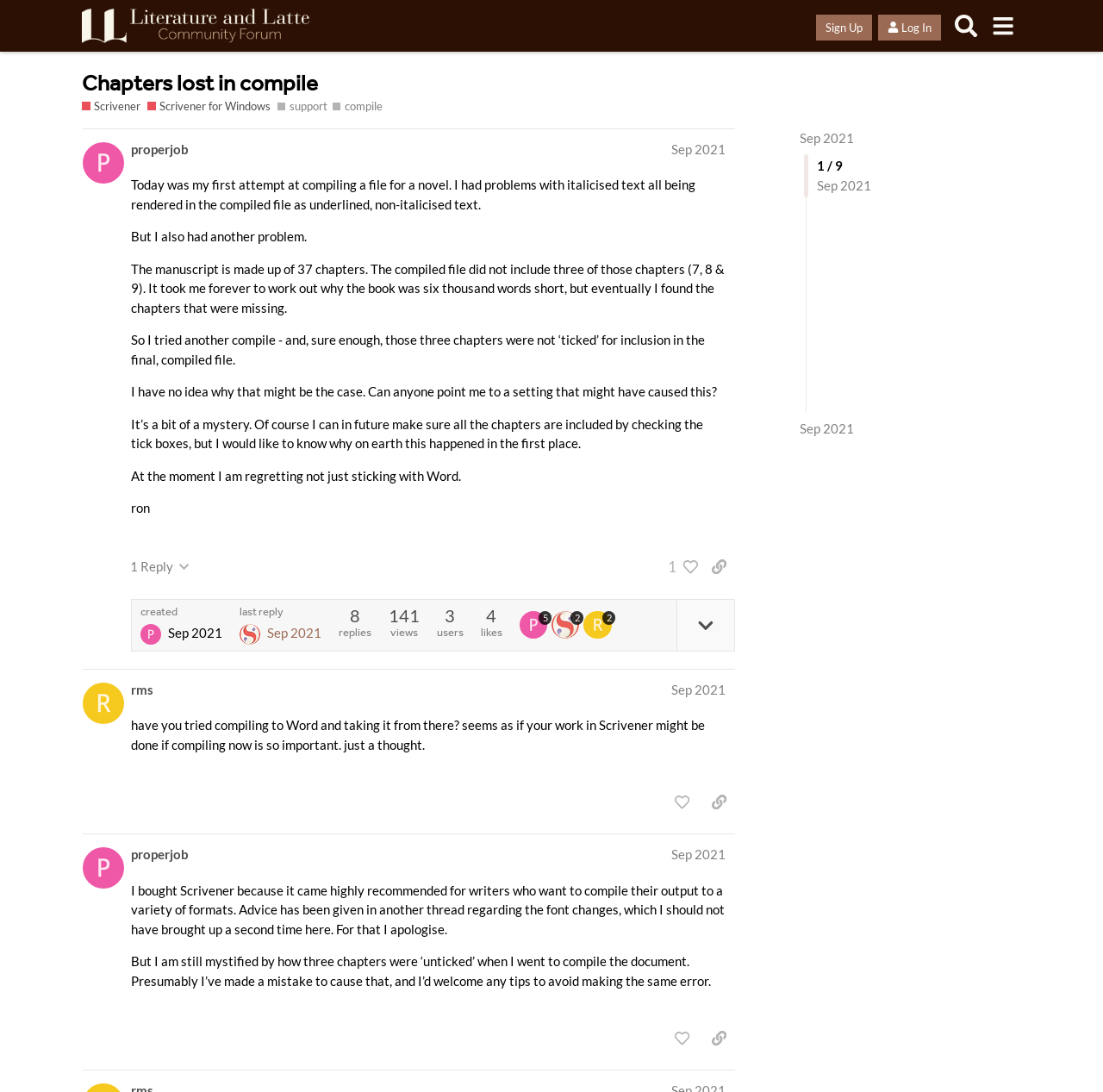Generate a thorough caption detailing the webpage content.

This webpage is a forum discussion thread on the Literature & Latte Forums website. At the top, there is a header section with a link to the website's homepage, a sign-up button, a log-in button, a search button, and a menu button. Below the header, there is a heading that reads "Chapters lost in compile - Scrivener / Scrivener for Windows - Literature & Latte Forums".

The main content of the webpage is divided into three sections, each representing a post from a different user. The first post, from user "properjob", is the longest and describes an issue with compiling a file in Scrivener, where three chapters were missing from the compiled file. The user explains the problem and asks for help in finding the cause.

The second post, from user "rms", is a response to the first post and suggests compiling to Word as a possible solution. The third post, again from user "properjob", is a follow-up to the first post and apologizes for bringing up a related issue in a previous thread. The user is still seeking help in understanding why the three chapters were missing from the compiled file.

Each post has a heading with the user's name and the date of the post, followed by the post content. There are also buttons to like the post, copy a link to the post, and view replies. The webpage also displays the number of replies, views, users, and likes for each post.